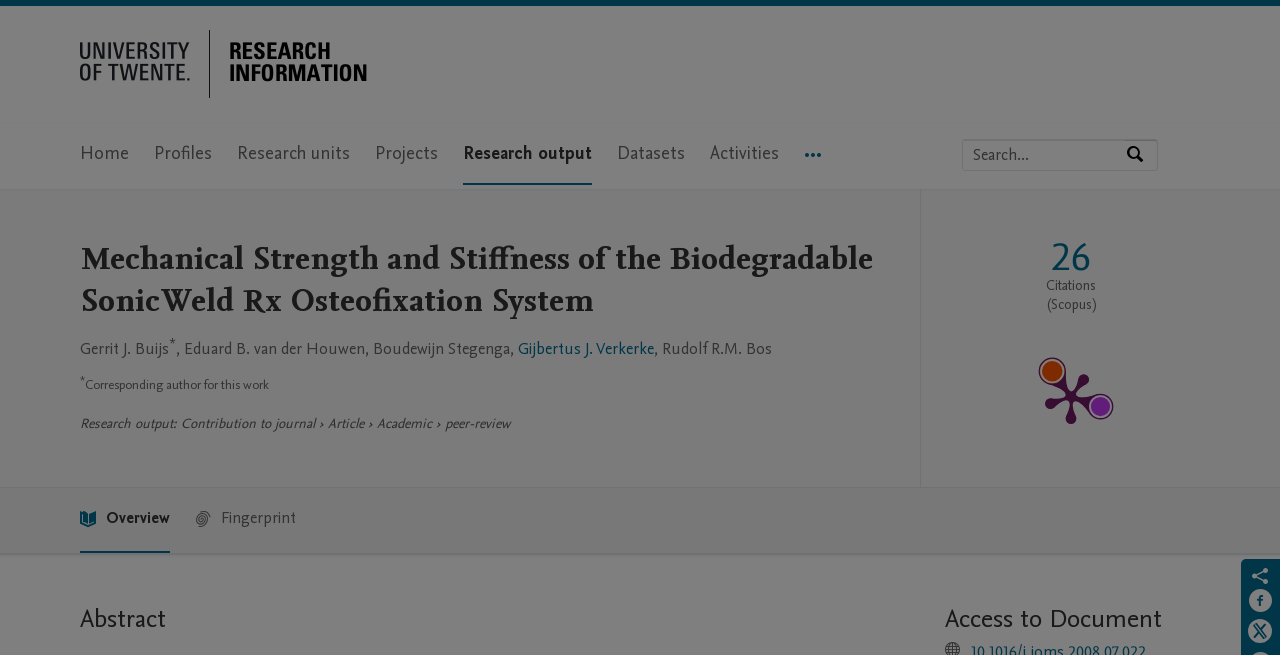Please indicate the bounding box coordinates of the element's region to be clicked to achieve the instruction: "View publication metrics". Provide the coordinates as four float numbers between 0 and 1, i.e., [left, top, right, bottom].

[0.719, 0.286, 0.93, 0.743]